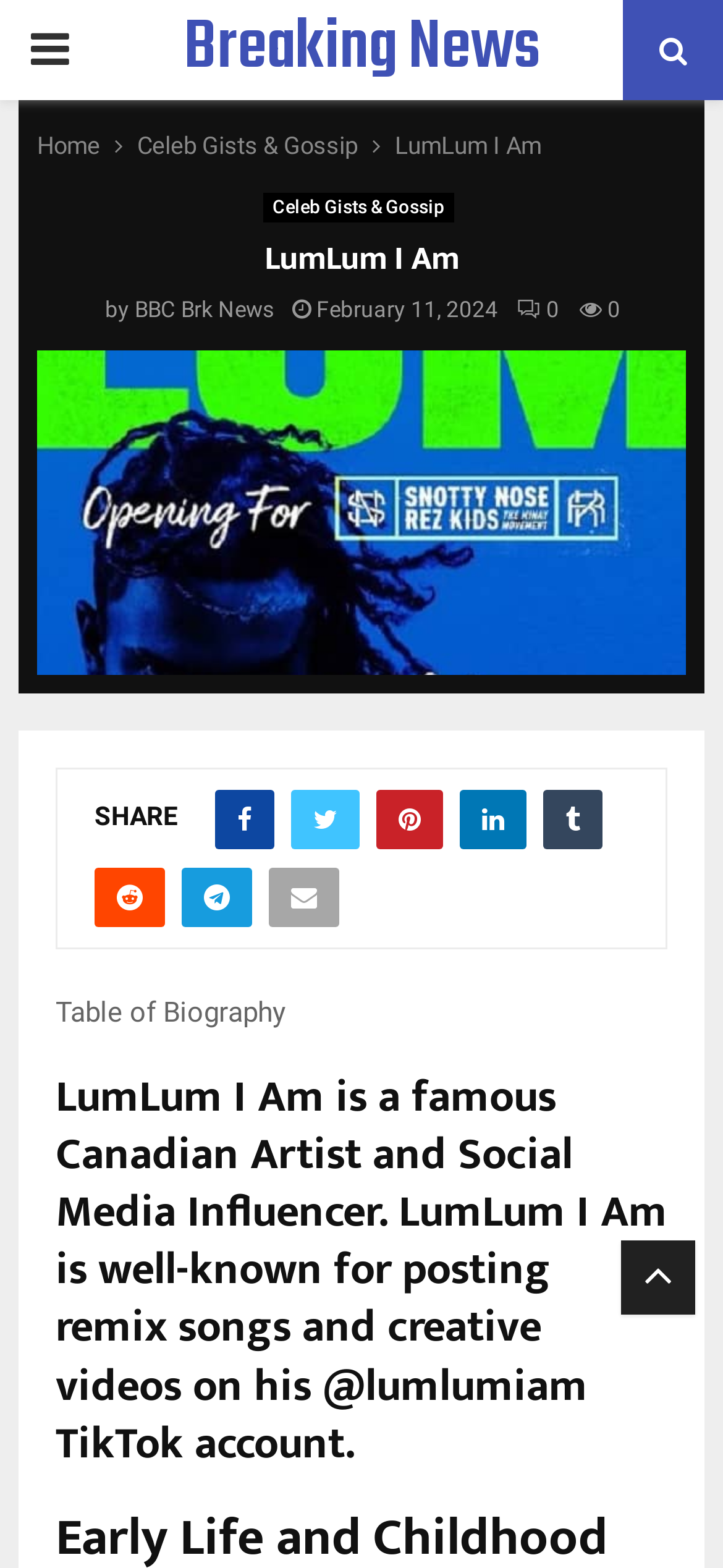Find the bounding box coordinates for the UI element whose description is: "0". The coordinates should be four float numbers between 0 and 1, in the format [left, top, right, bottom].

[0.714, 0.189, 0.773, 0.205]